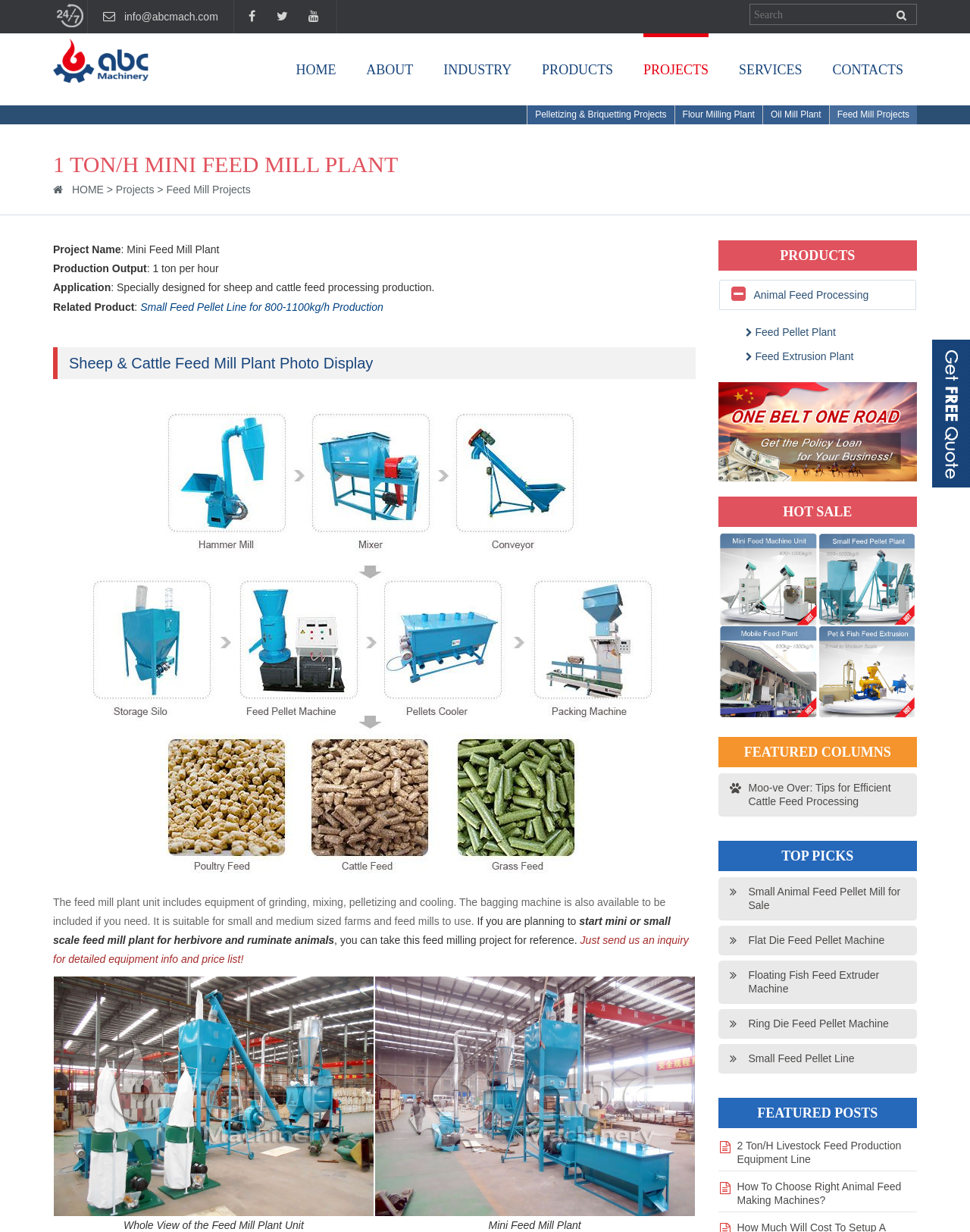Please identify the bounding box coordinates of the area that needs to be clicked to fulfill the following instruction: "View projects."

[0.663, 0.027, 0.731, 0.087]